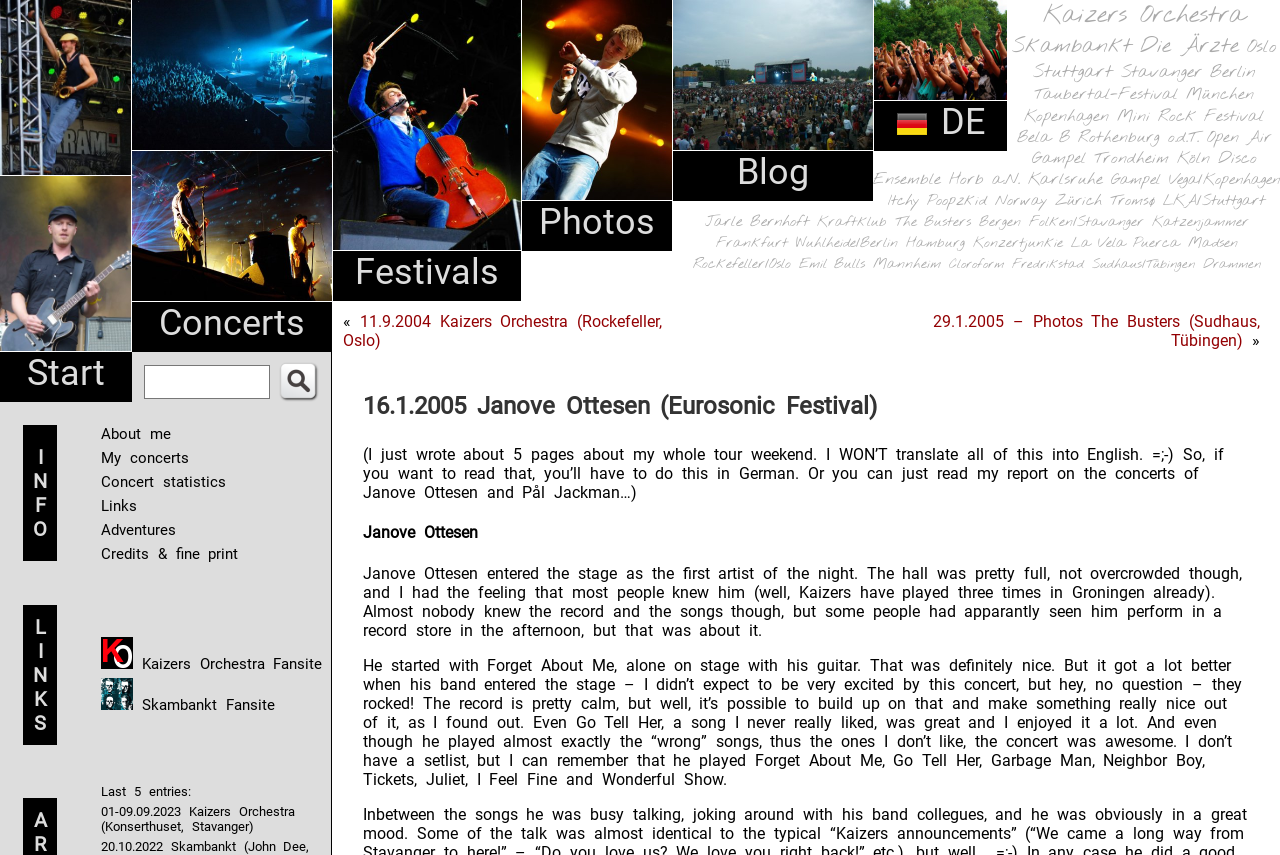Please determine the bounding box coordinates of the element's region to click in order to carry out the following instruction: "Explore links to festivals". The coordinates should be four float numbers between 0 and 1, i.e., [left, top, right, bottom].

[0.277, 0.294, 0.39, 0.343]